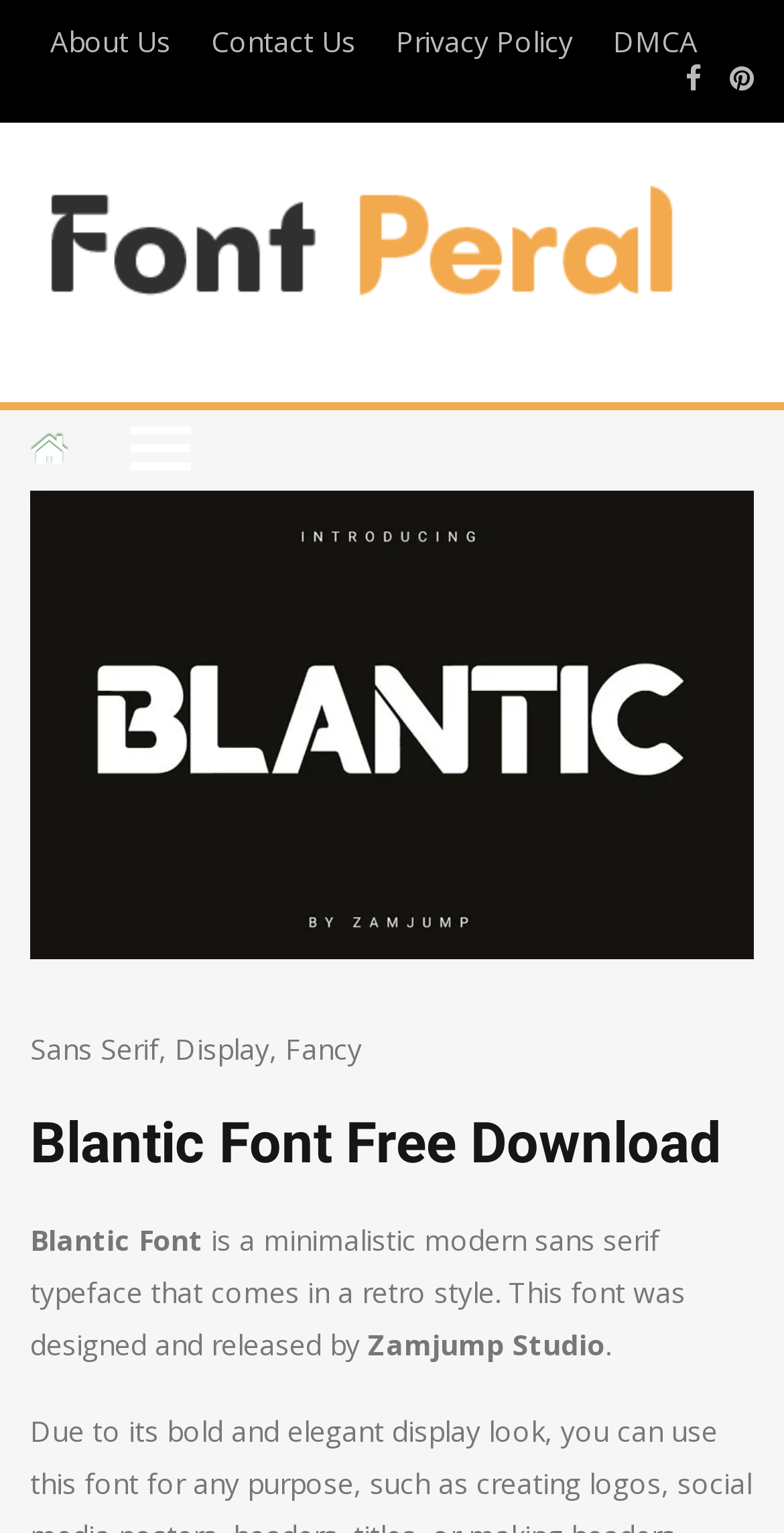Explain the features and main sections of the webpage comprehensively.

The webpage is about downloading and installing the Blantic Font for personal use. At the top left corner, there are several links to navigate to other pages, including "About Us", "Contact Us", "Privacy Policy", and "DMCA". Next to these links, there are social media icons for Facebook and Pinterest. 

On the top center, the Font Pearl logo is displayed, which is an image. Below the logo, there is a search bar with a magnifying glass icon on the left. 

The main content of the webpage is about the Blantic Font. There is a large image showcasing the font family, which takes up most of the page's width. Above the image, there are headers categorizing the font as "Sans Serif", "Display", and "Fancy". The font's name, "Blantic Font Free Download", is displayed in a large heading. 

Below the image, there is a paragraph describing the font, stating that it is a minimalistic modern sans serif typeface with a retro style, designed and released by Zamjump Studio.